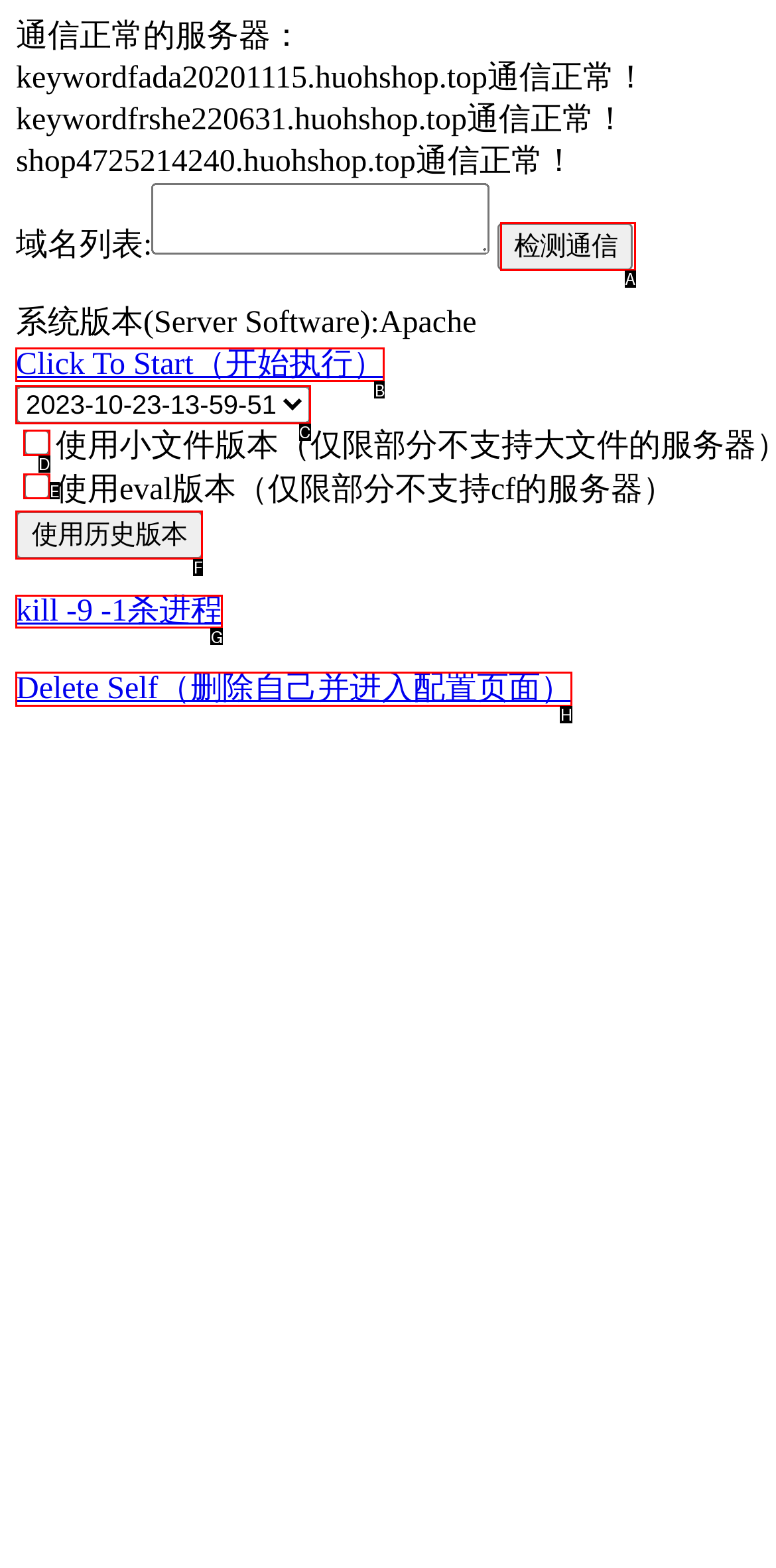Match the element description: Delete Self（删除自己并进入配置页面） to the correct HTML element. Answer with the letter of the selected option.

H